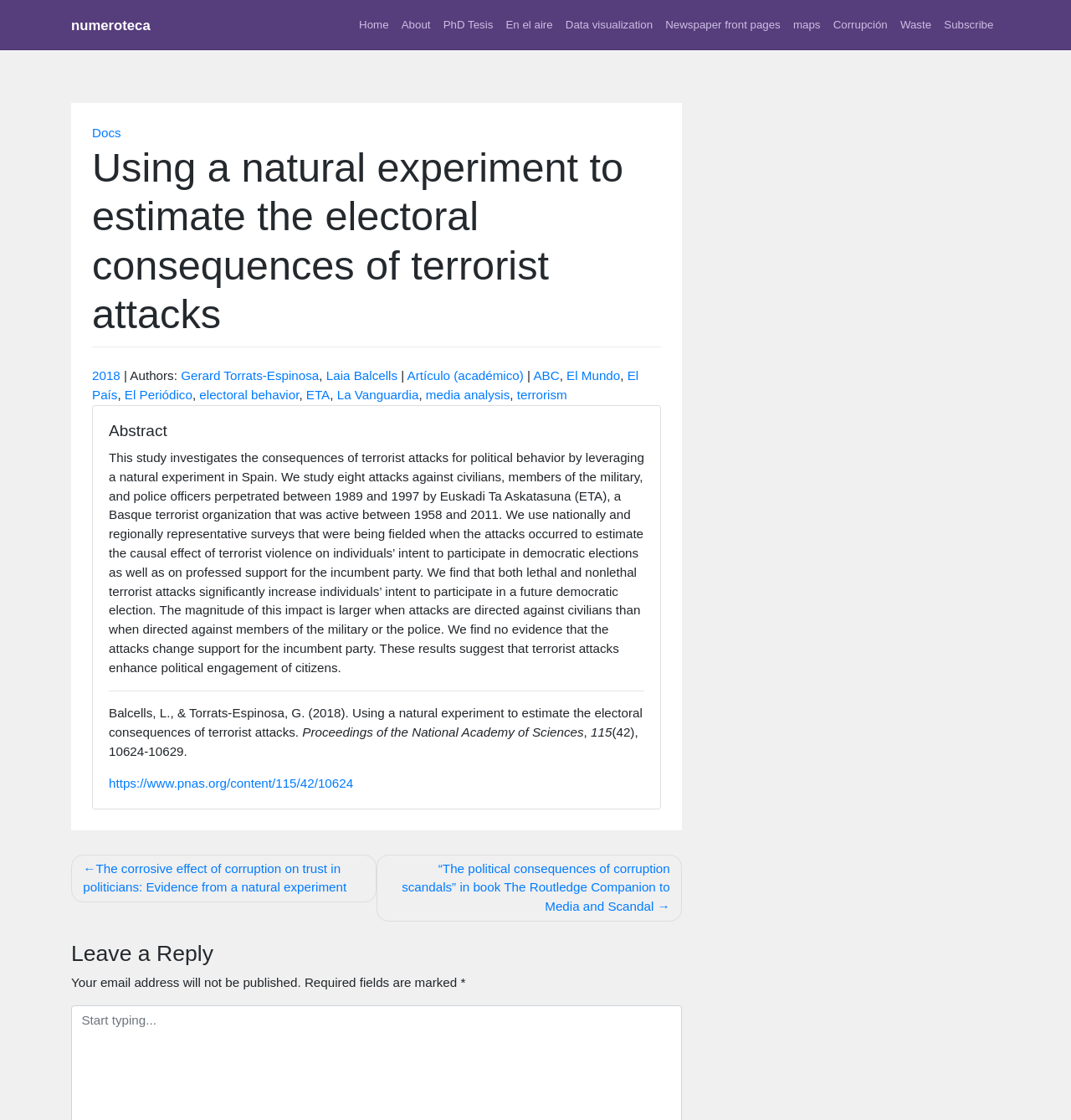Please provide a detailed answer to the question below based on the screenshot: 
What is the name of the terrorist organization mentioned in the article?

I found the name of the terrorist organization by looking at the link with the text 'ETA' which is located in the article section and is mentioned as the perpetrator of the attacks.